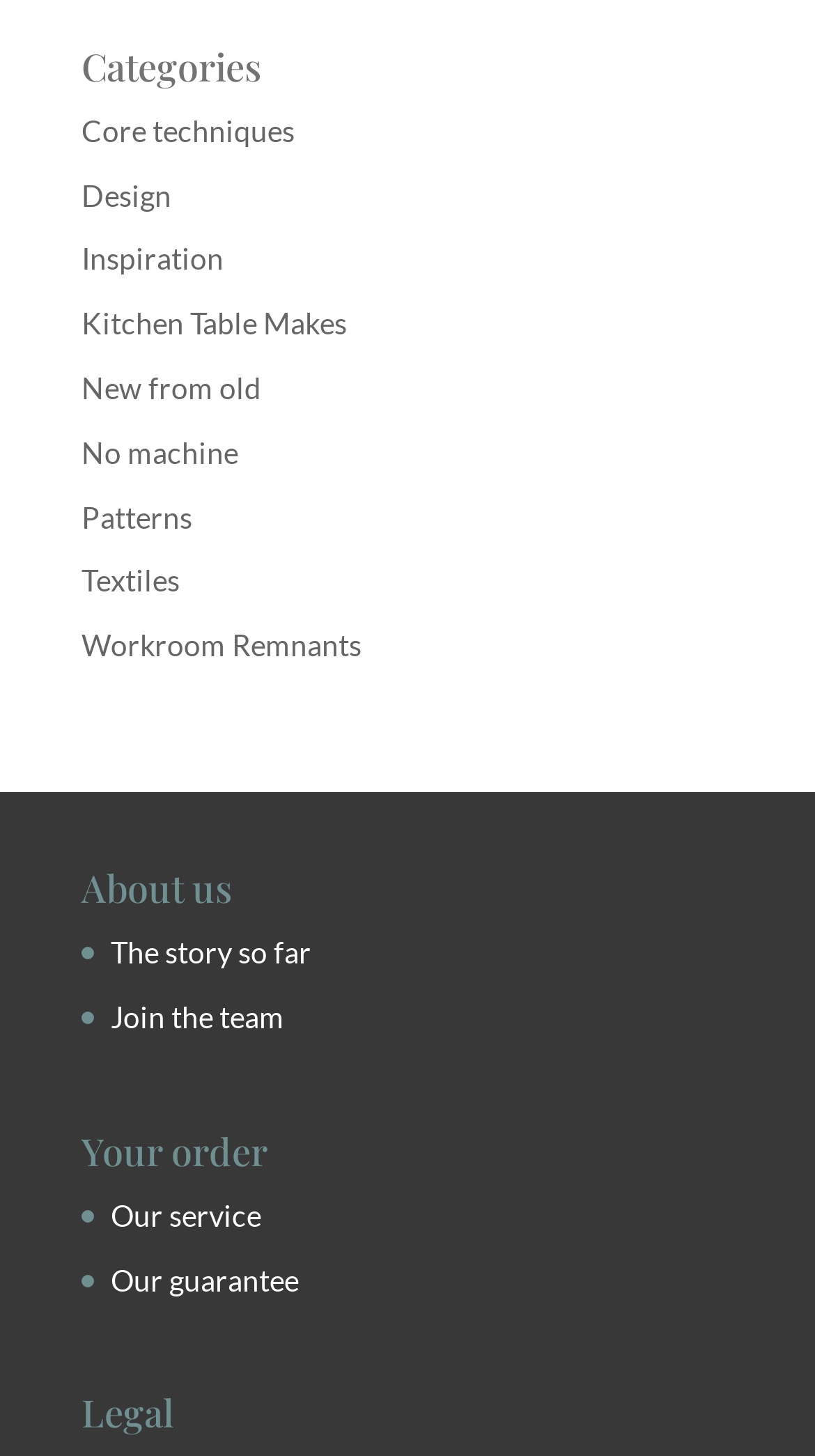Find the bounding box coordinates for the element that must be clicked to complete the instruction: "Check our service". The coordinates should be four float numbers between 0 and 1, indicated as [left, top, right, bottom].

[0.136, 0.822, 0.321, 0.847]